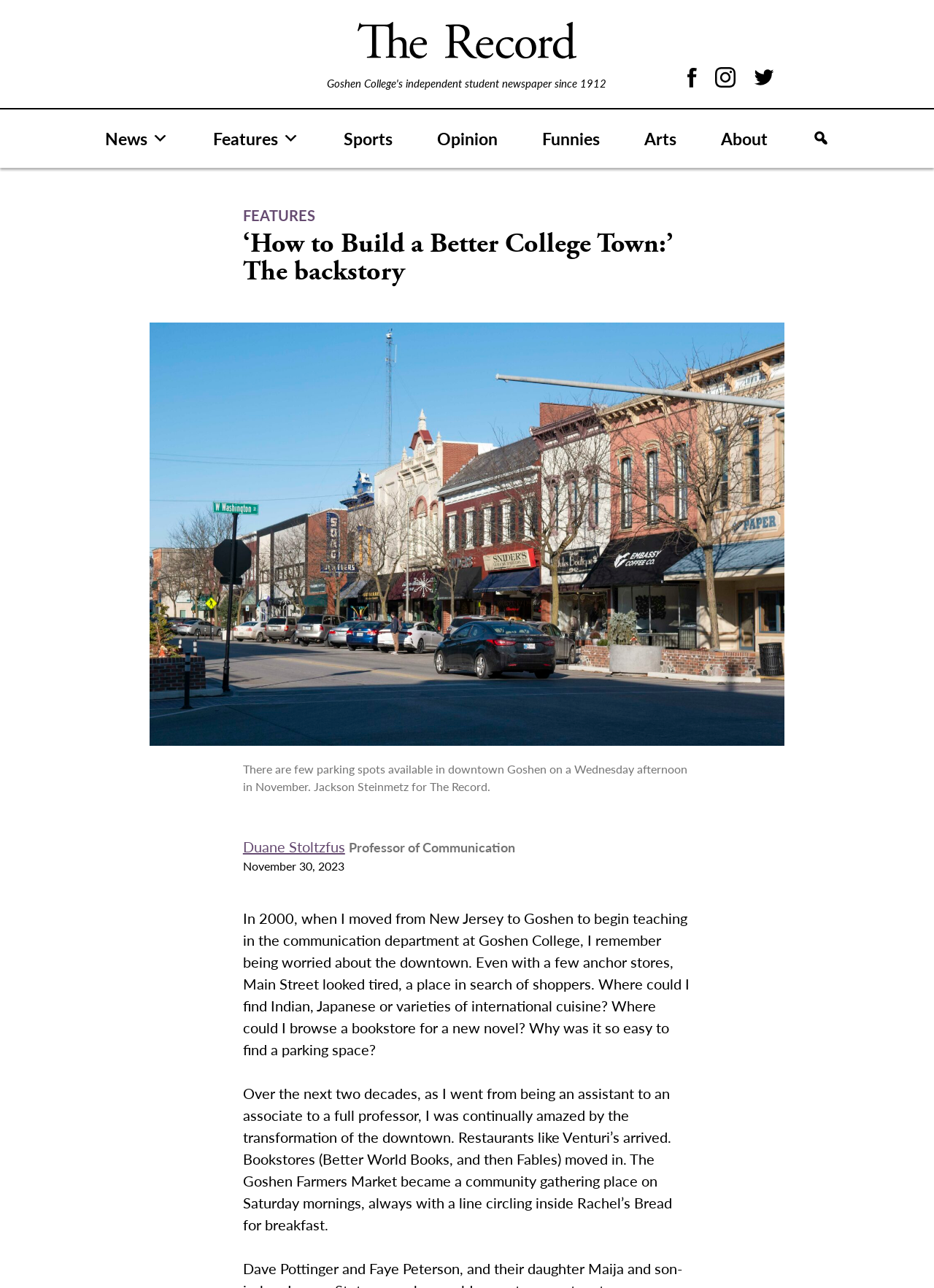Please locate the UI element described by "Duane Stoltzfus" and provide its bounding box coordinates.

[0.26, 0.649, 0.369, 0.665]